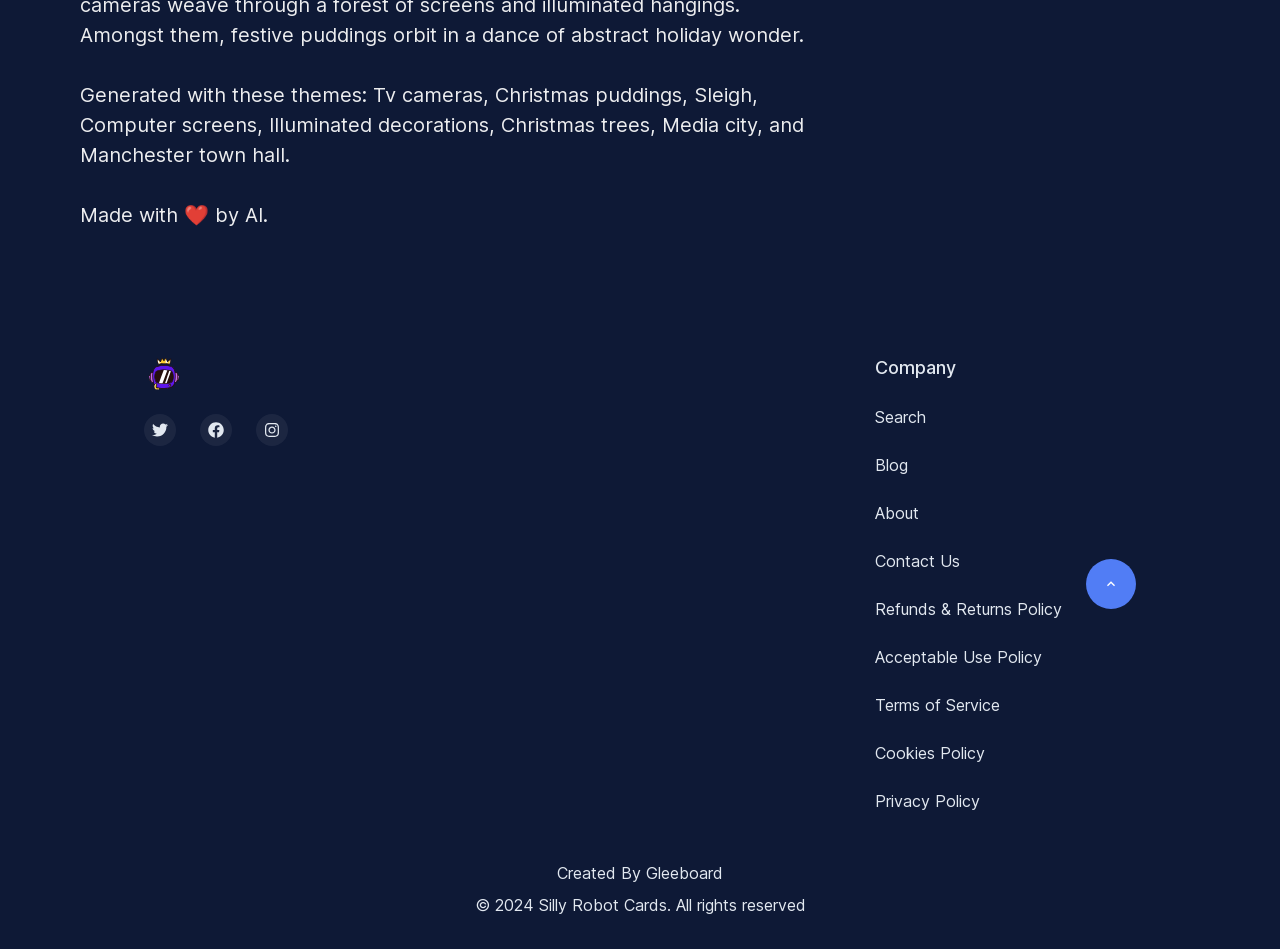What is the company name?
Offer a detailed and full explanation in response to the question.

The company name is Silly Robot Cards, which can be found at the bottom of the page in the copyright notice '© 2024 Silly Robot Cards. All rights reserved'.